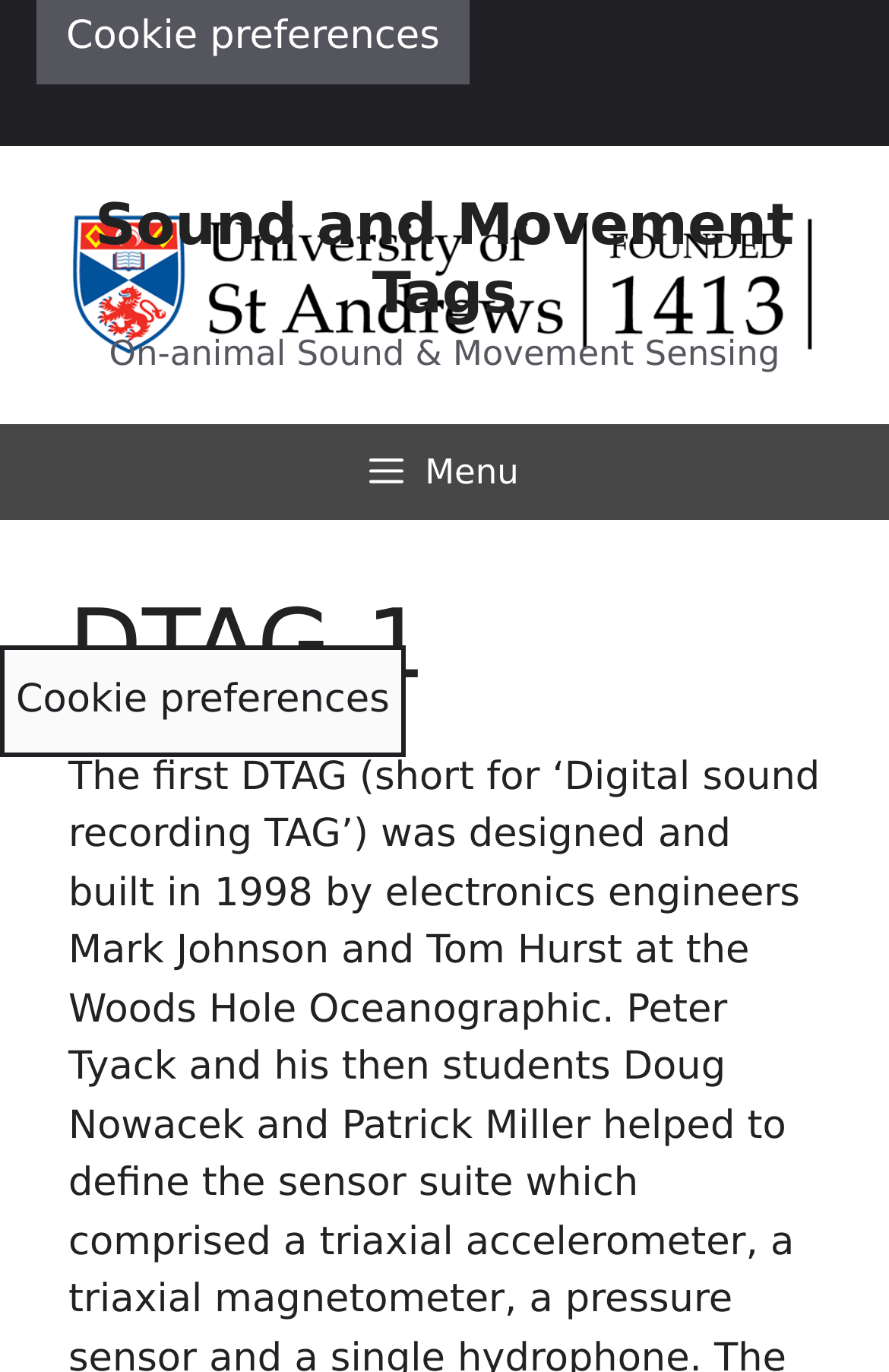Using the element description provided, determine the bounding box coordinates in the format (top-left x, top-left y, bottom-right x, bottom-right y). Ensure that all values are floating point numbers between 0 and 1. Element description: Cookie preferences

[0.0, 0.47, 0.456, 0.552]